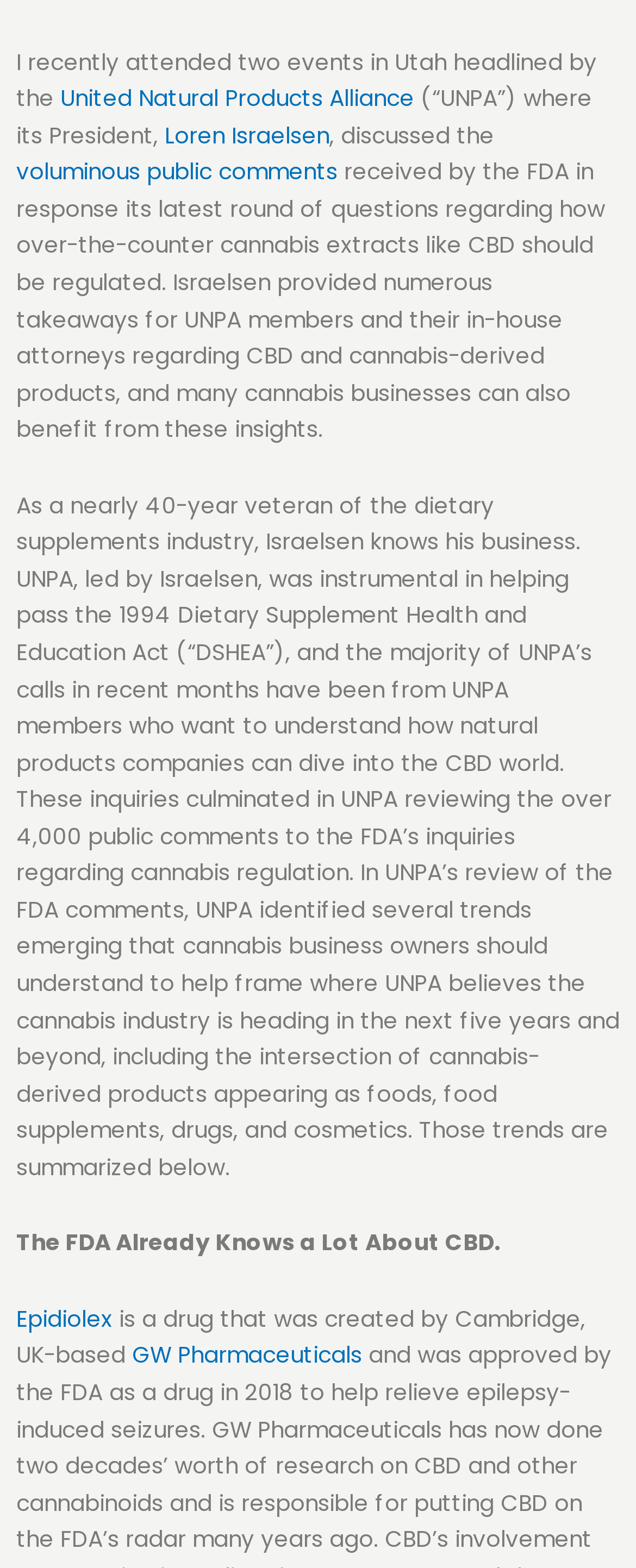How many public comments did the FDA receive regarding cannabis regulation?
Refer to the image and provide a one-word or short phrase answer.

over 4,000